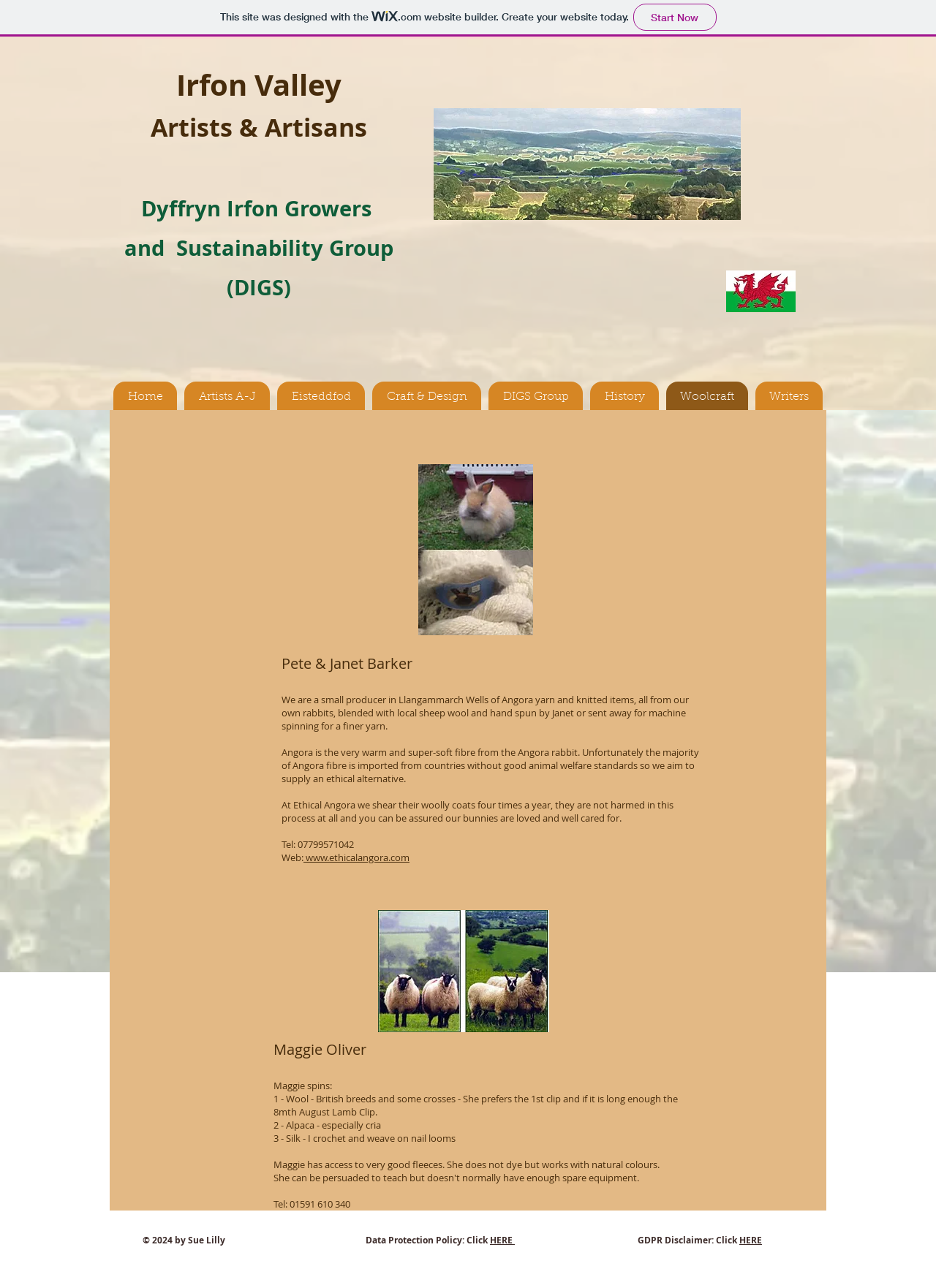Provide a short, one-word or phrase answer to the question below:
What is Maggie's preferred fleece clip?

1st clip and 8mth August Lamb Clip